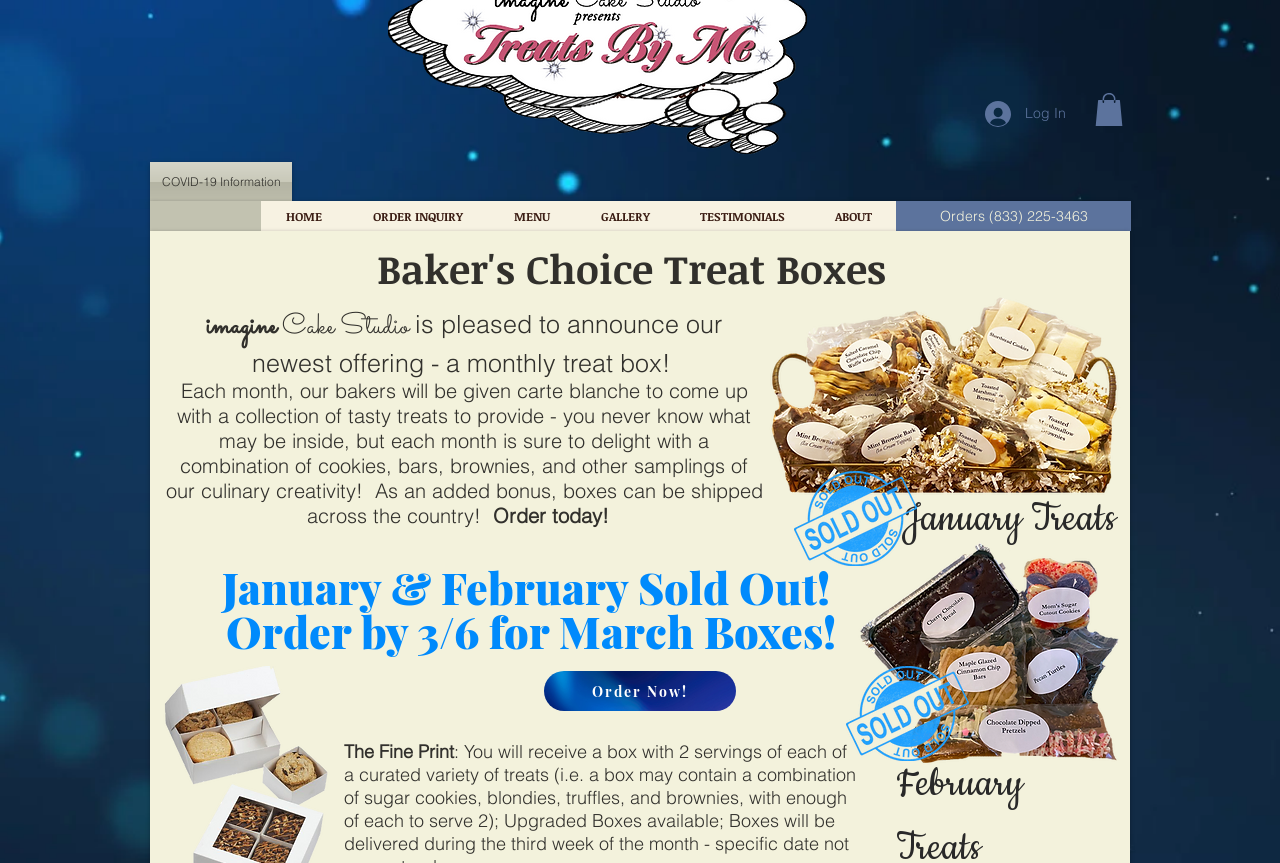Determine the bounding box coordinates of the clickable element to complete this instruction: "Go to the HOME page". Provide the coordinates in the format of four float numbers between 0 and 1, [left, top, right, bottom].

[0.204, 0.233, 0.271, 0.268]